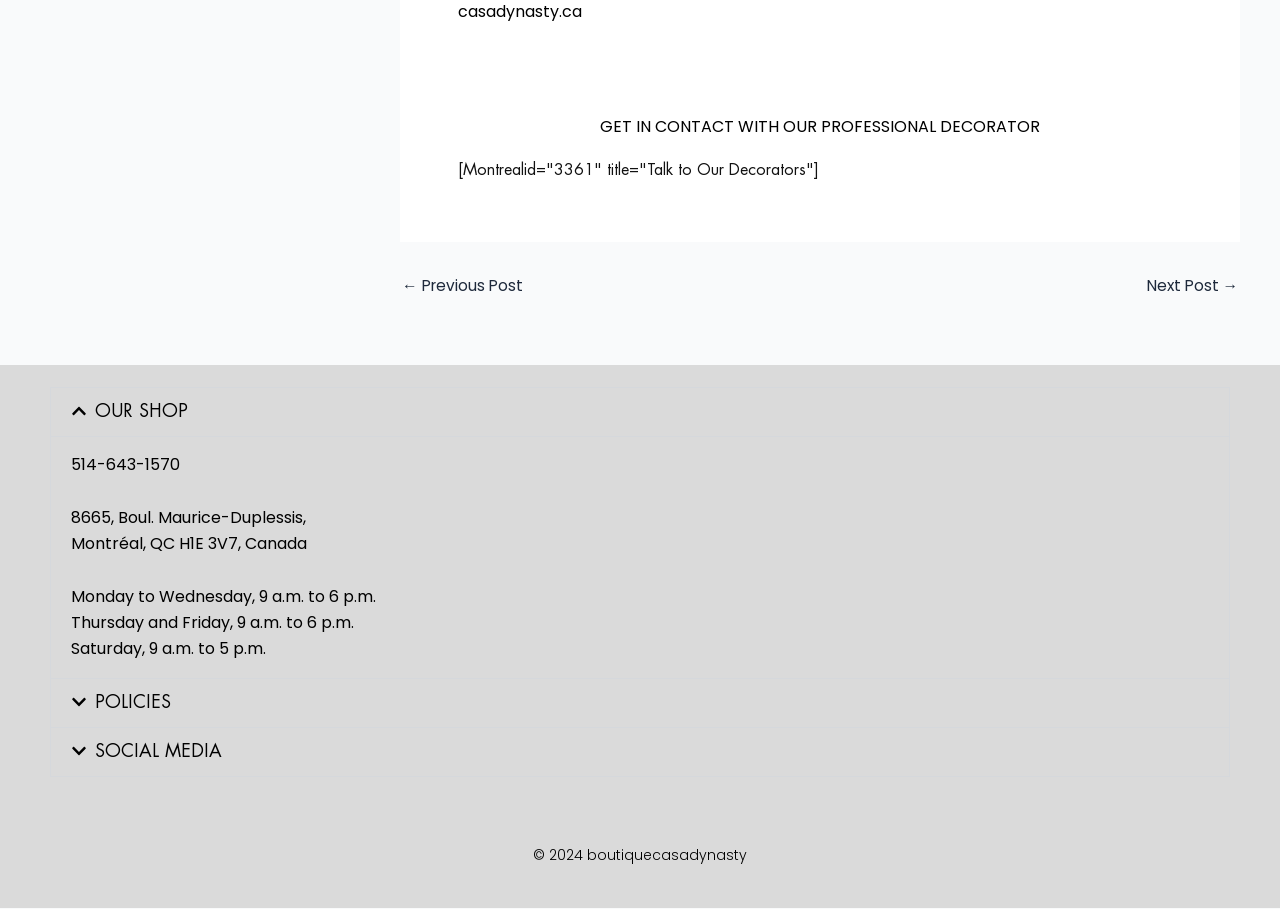Based on what you see in the screenshot, provide a thorough answer to this question: What is the copyright year of the boutique?

I found the copyright year by looking at the bottom of the webpage, where I saw a StaticText element with the text '© 2024 boutiquecasadynasty'.